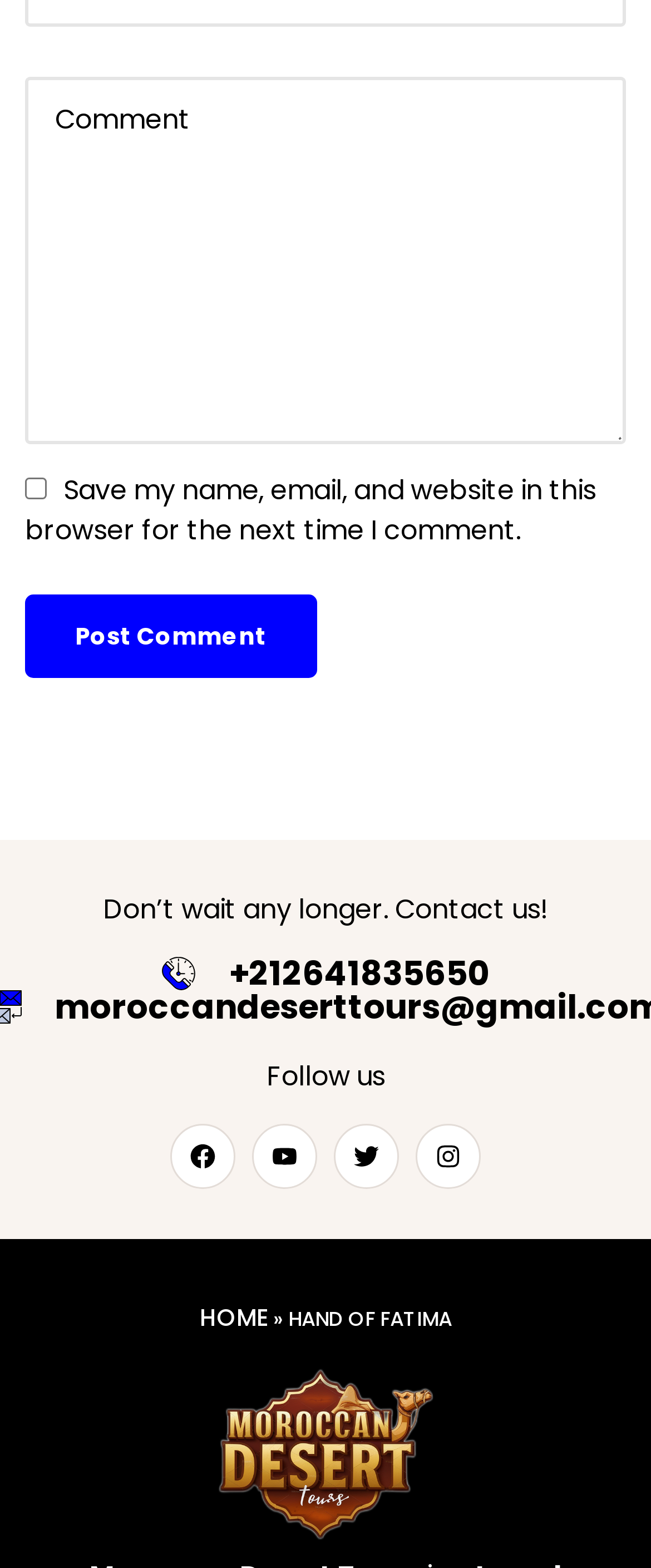Using a single word or phrase, answer the following question: 
What is the text of the navigation breadcrumbs?

HOME » HAND OF FATIMA